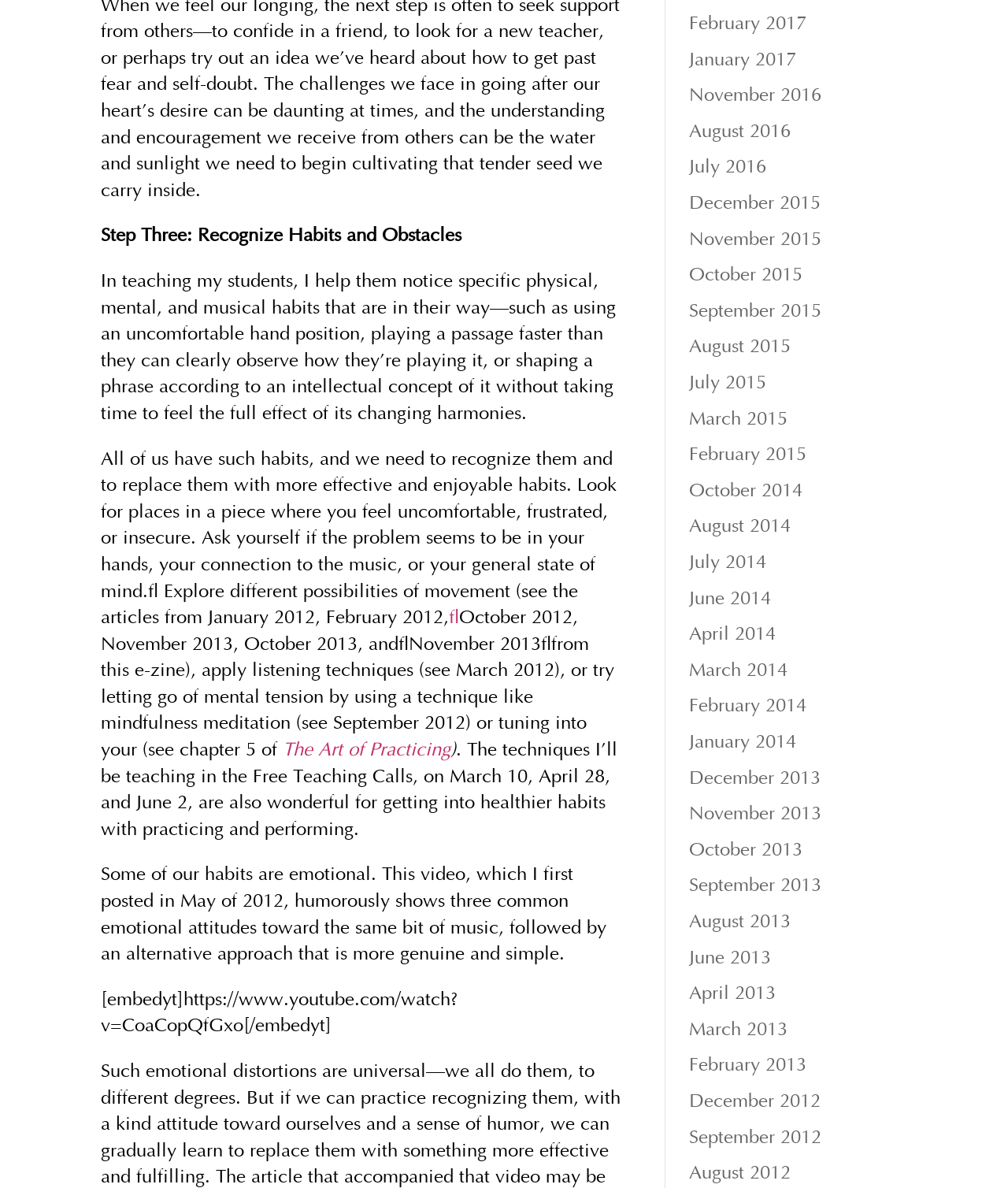Locate the UI element described by March 2013 and provide its bounding box coordinates. Use the format (top-left x, top-left y, bottom-right x, bottom-right y) with all values as floating point numbers between 0 and 1.

[0.683, 0.859, 0.781, 0.876]